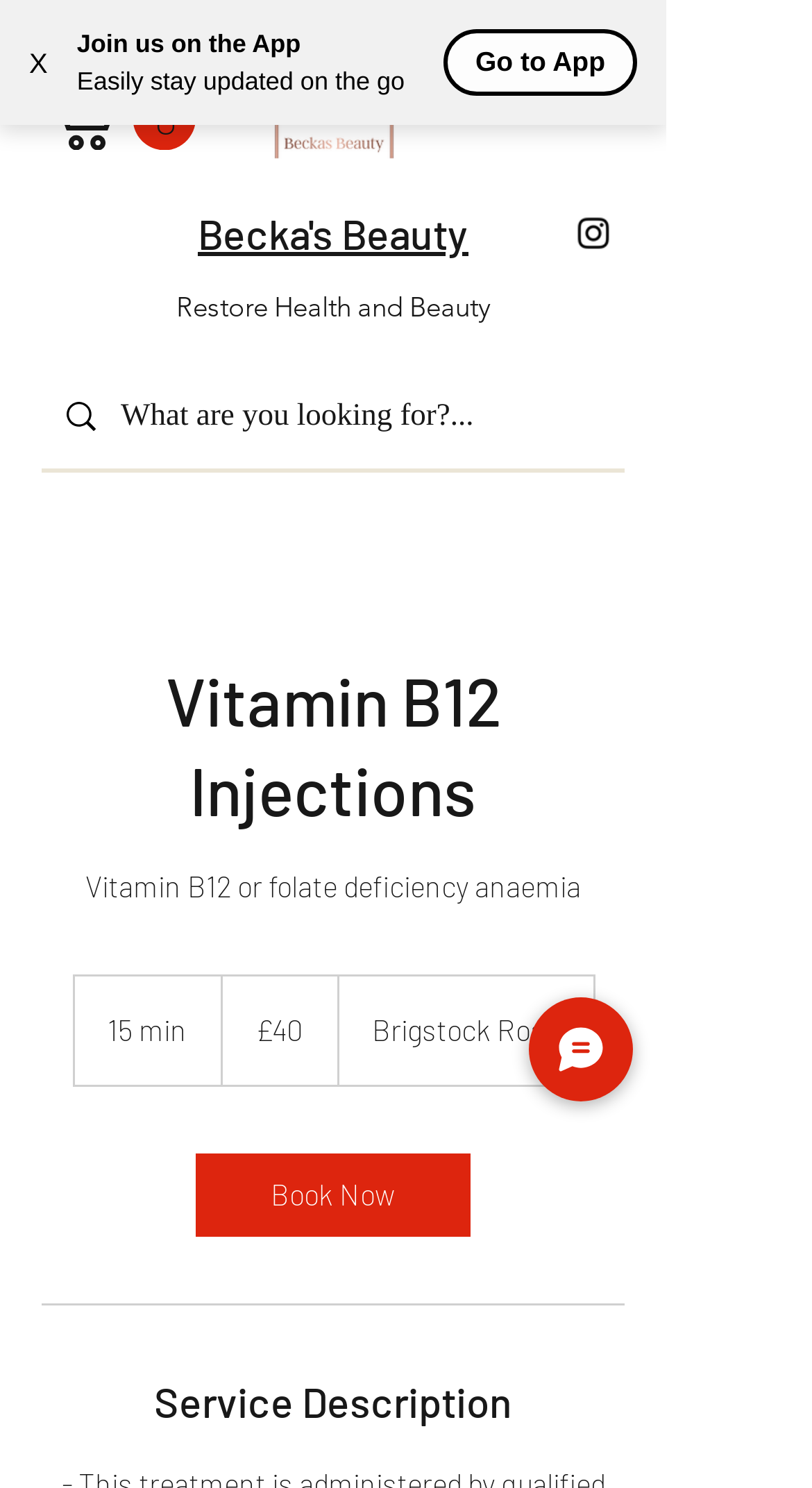What is the location of the Vitamin B12 Injections service?
Please give a detailed and thorough answer to the question, covering all relevant points.

I found the location of the Vitamin B12 Injections service by looking at the text 'Brigstock Road' which is located below the '40 British pounds' text and above the 'Book Now' button.